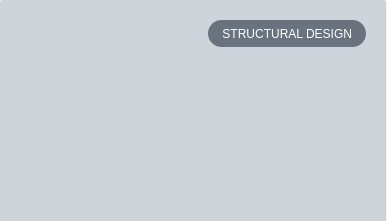Describe every aspect of the image in detail.

The image displays a rectangular button or tag labeled "STRUCTURAL DESIGN," set against a soft gray background. The button is rendered in a darker shade, adding depth, and features white text that contrasts clearly with its surface. This visual element highlights the importance of structural design within the context of the webpage, likely serving as a navigation tool or a thematic indication related to the content, emphasizing the vital role structural design plays in architectural and engineering discussions.